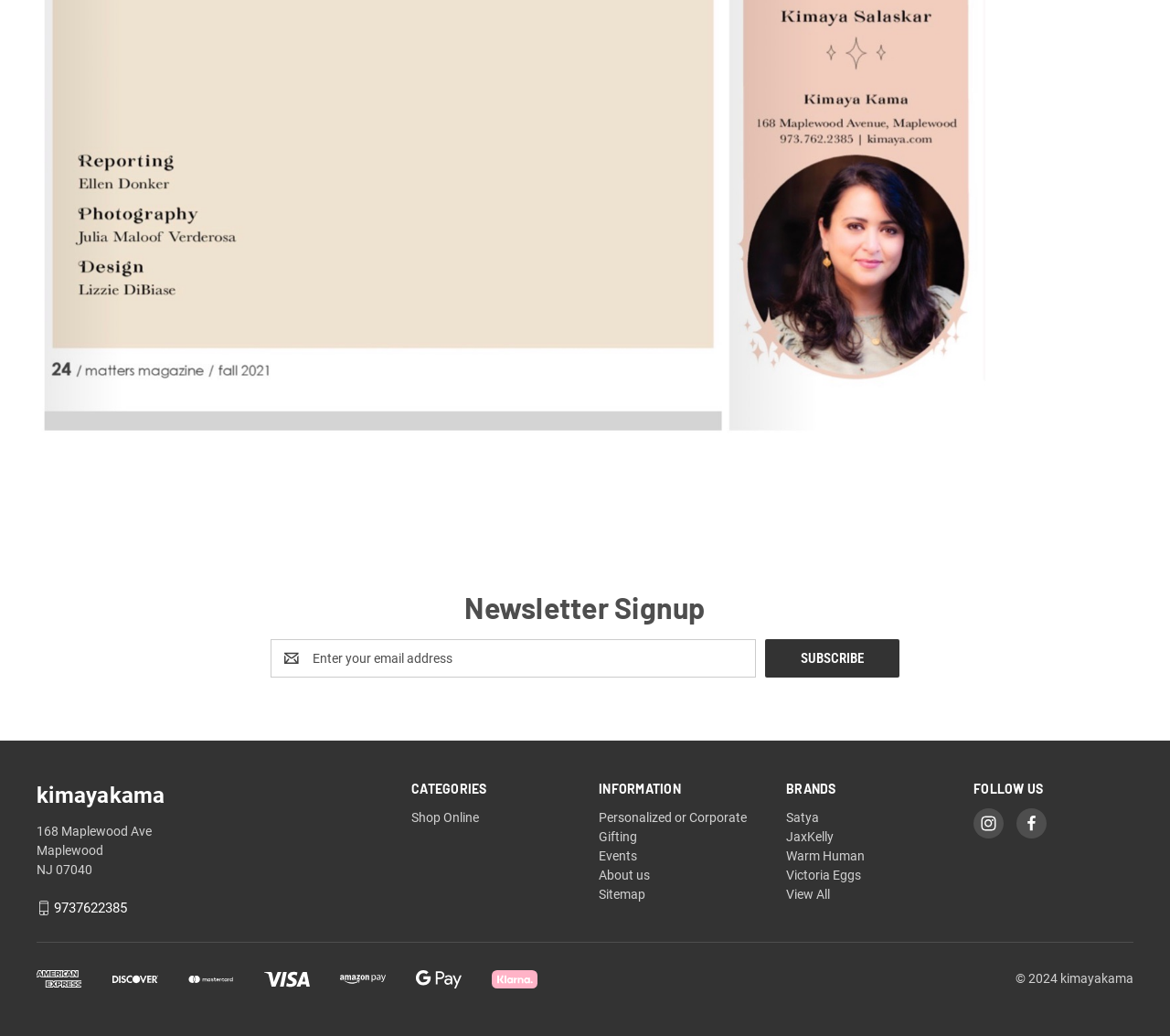Using the element description provided, determine the bounding box coordinates in the format (top-left x, top-left y, bottom-right x, bottom-right y). Ensure that all values are floating point numbers between 0 and 1. Element description: Personalized or Corporate Gifting

[0.512, 0.782, 0.638, 0.815]